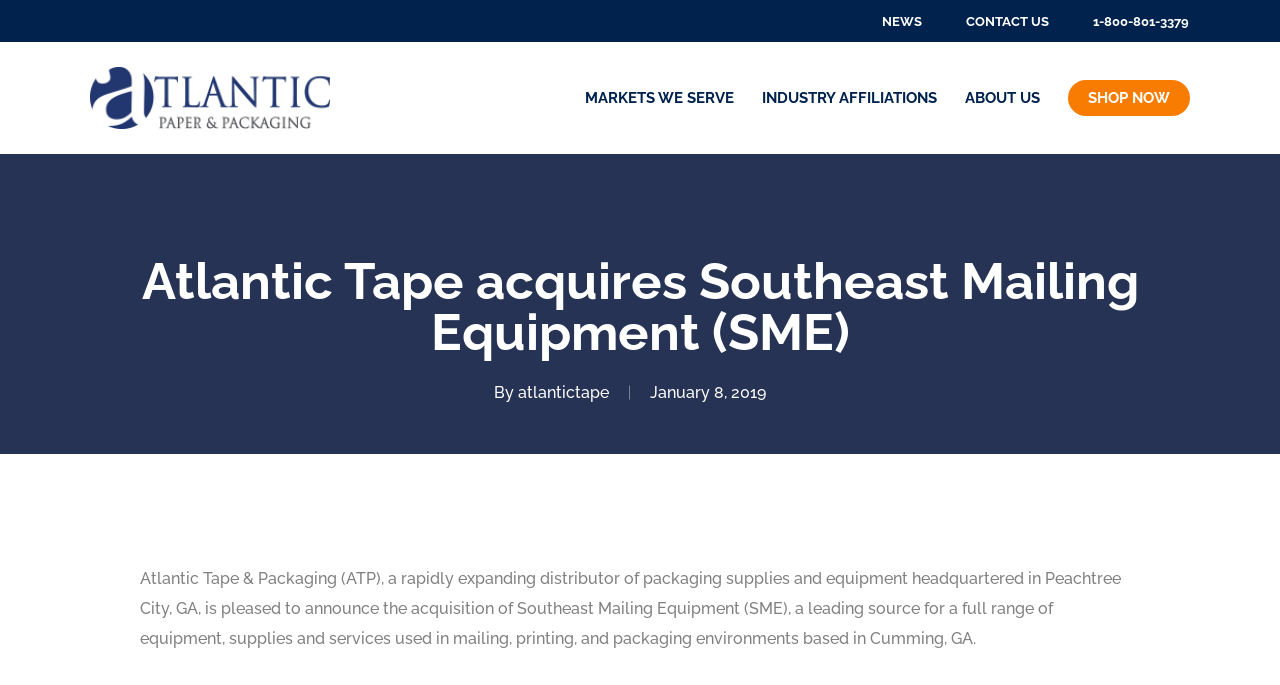Please provide the bounding box coordinates for the element that needs to be clicked to perform the instruction: "Click on NEWS". The coordinates must consist of four float numbers between 0 and 1, formatted as [left, top, right, bottom].

[0.689, 0.015, 0.72, 0.043]